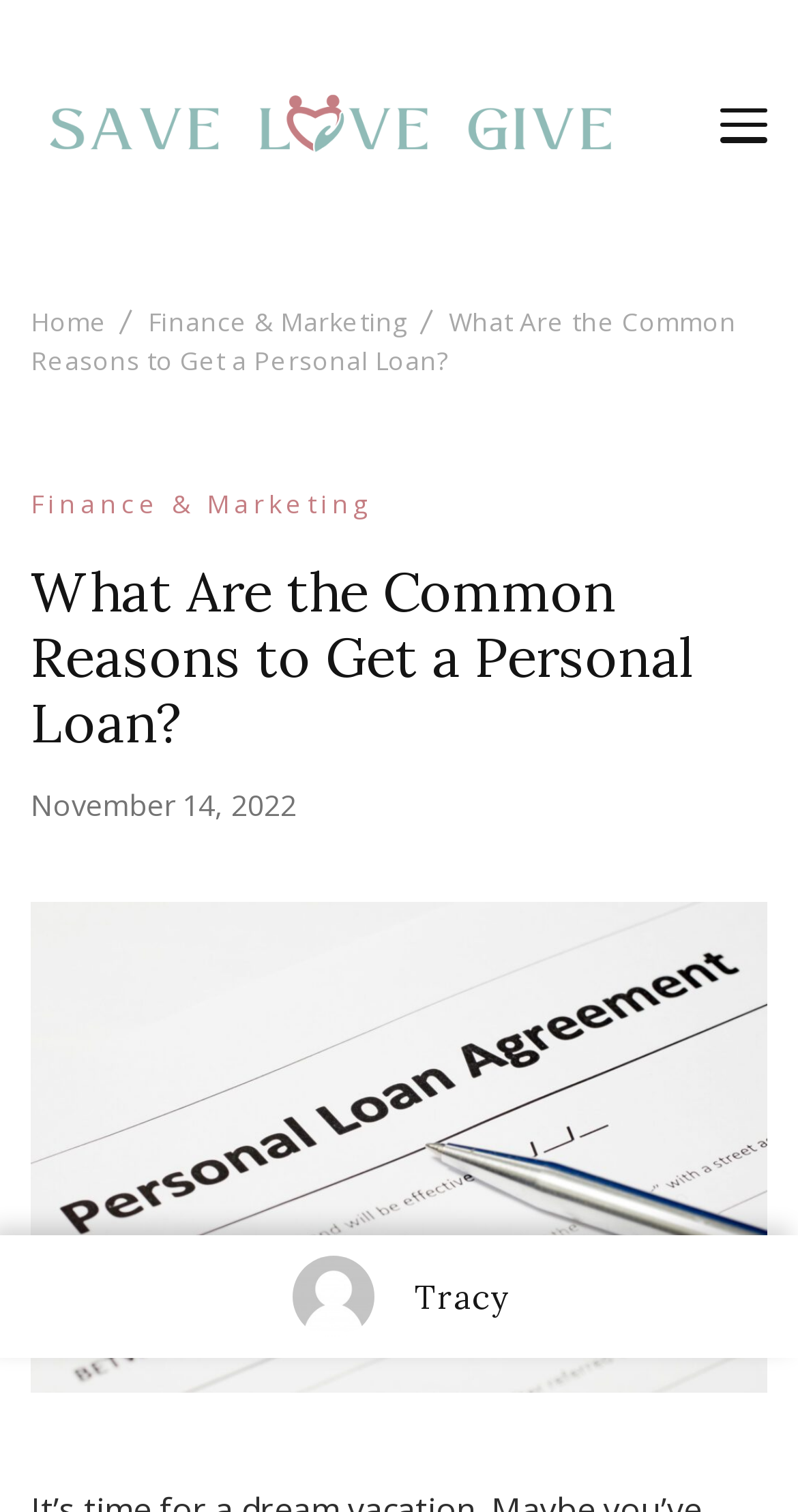Locate the bounding box coordinates of the element that should be clicked to fulfill the instruction: "Check the Trending page".

None